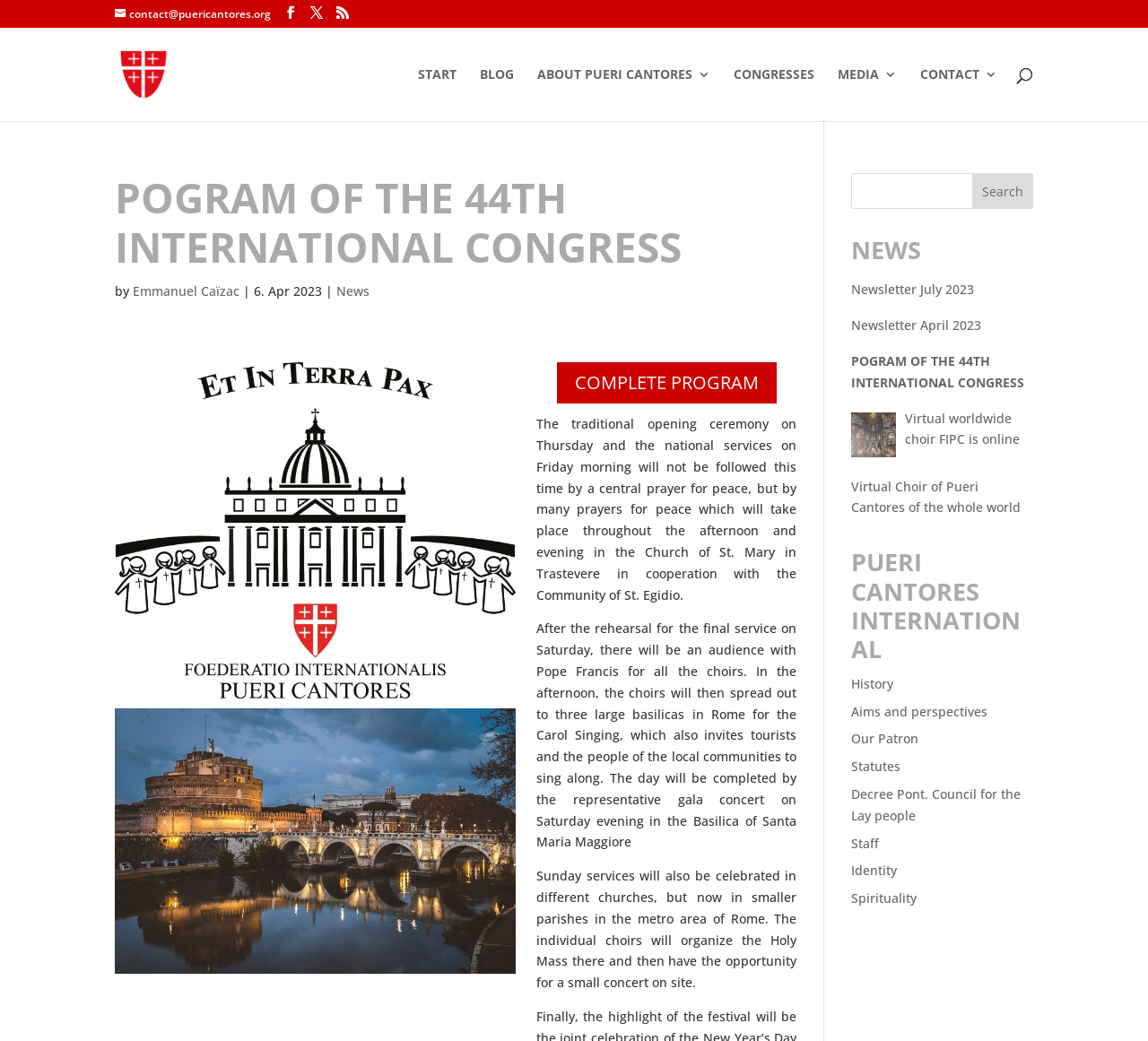Please determine the bounding box coordinates of the clickable area required to carry out the following instruction: "Read the latest news". The coordinates must be four float numbers between 0 and 1, represented as [left, top, right, bottom].

[0.741, 0.268, 0.9, 0.289]